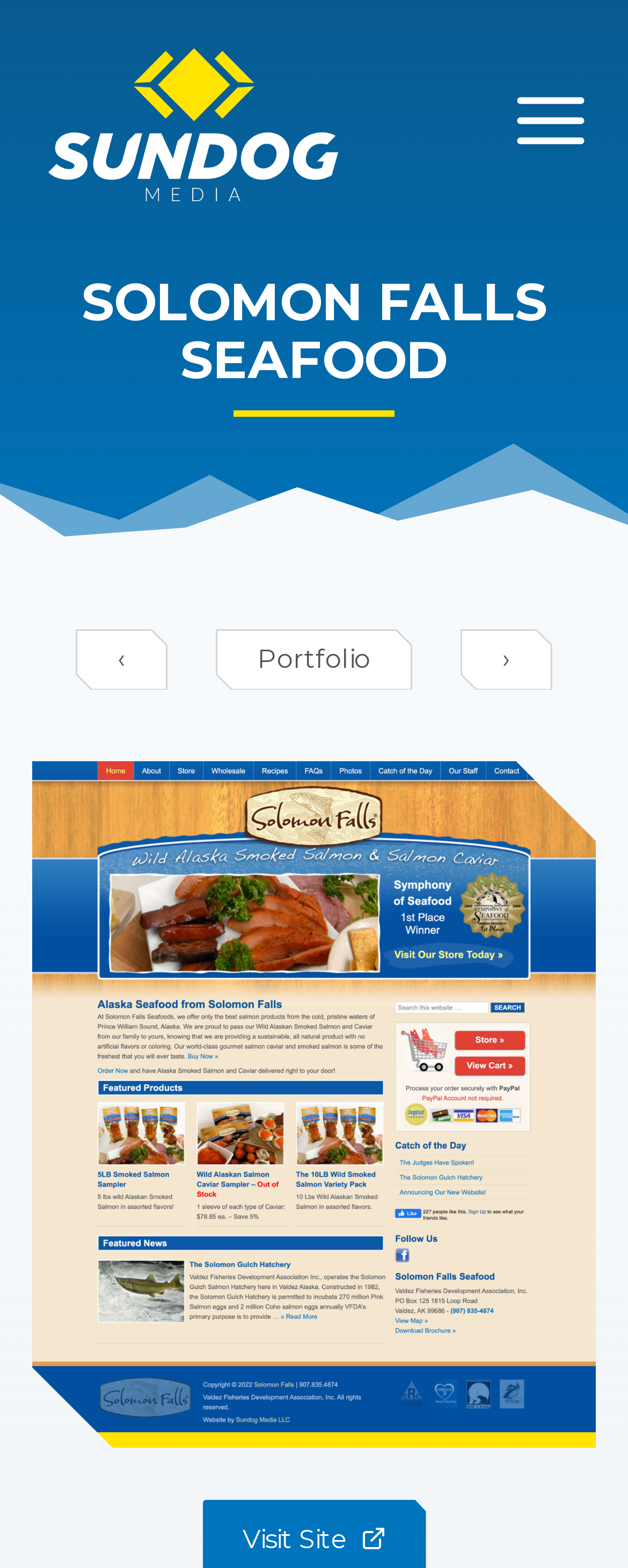What is the logo on the top left corner?
Look at the image and answer the question using a single word or phrase.

Sundog Media